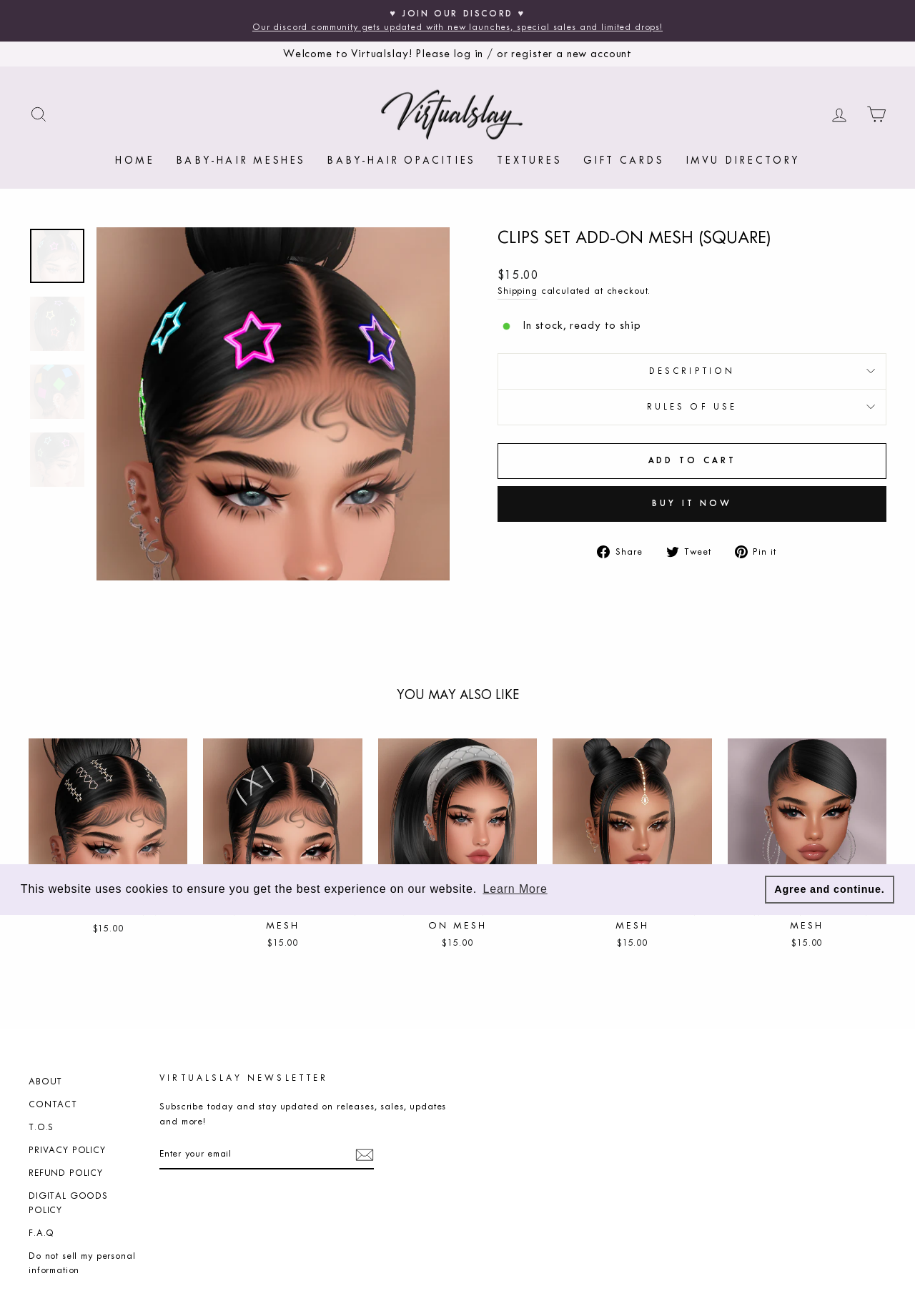What is the price of the Clips Set Add-On Mesh (Square)?
Using the image, provide a concise answer in one word or a short phrase.

$15.00